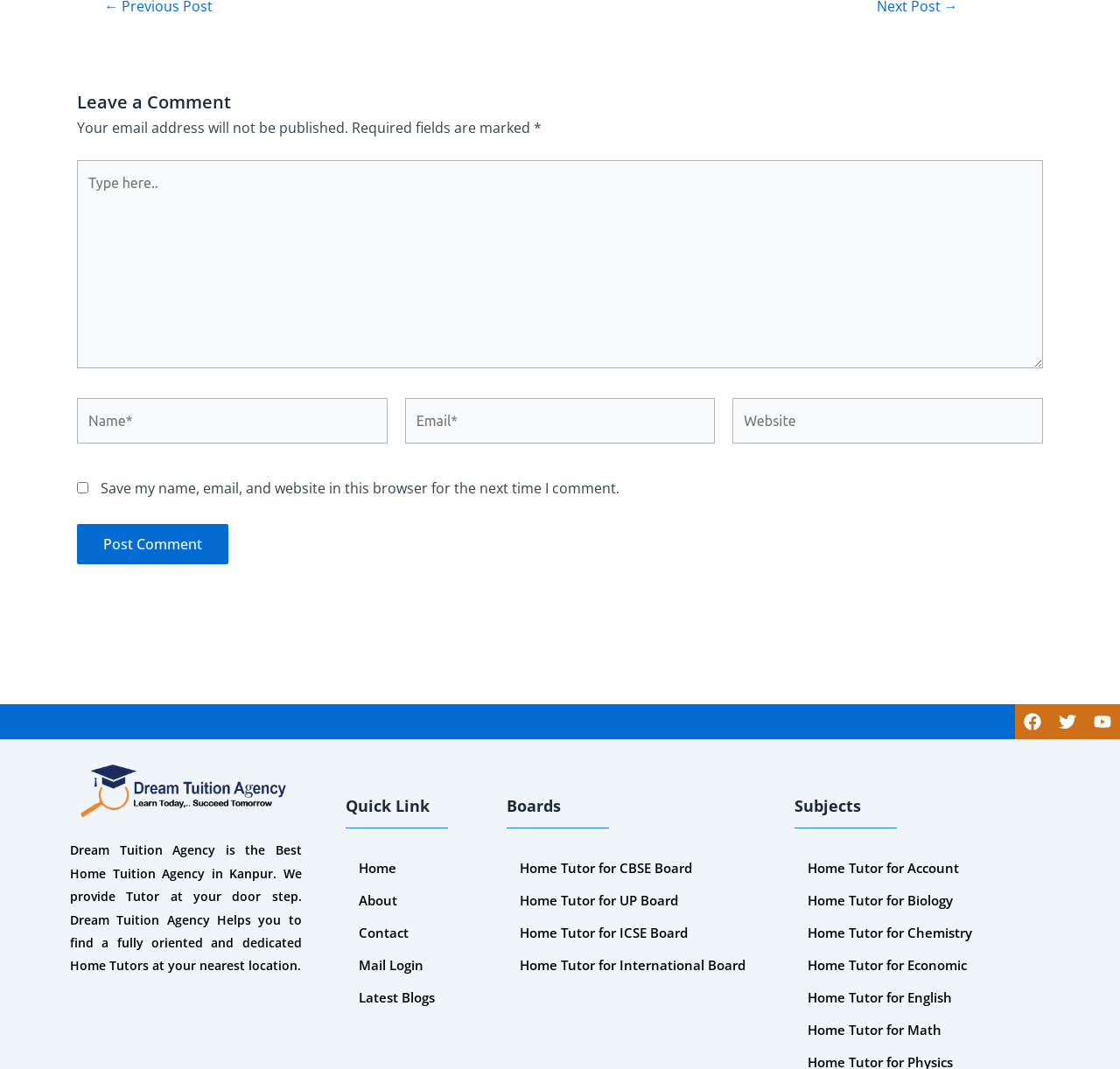Determine the bounding box coordinates of the section to be clicked to follow the instruction: "Type your comment". The coordinates should be given as four float numbers between 0 and 1, formatted as [left, top, right, bottom].

[0.069, 0.15, 0.931, 0.344]